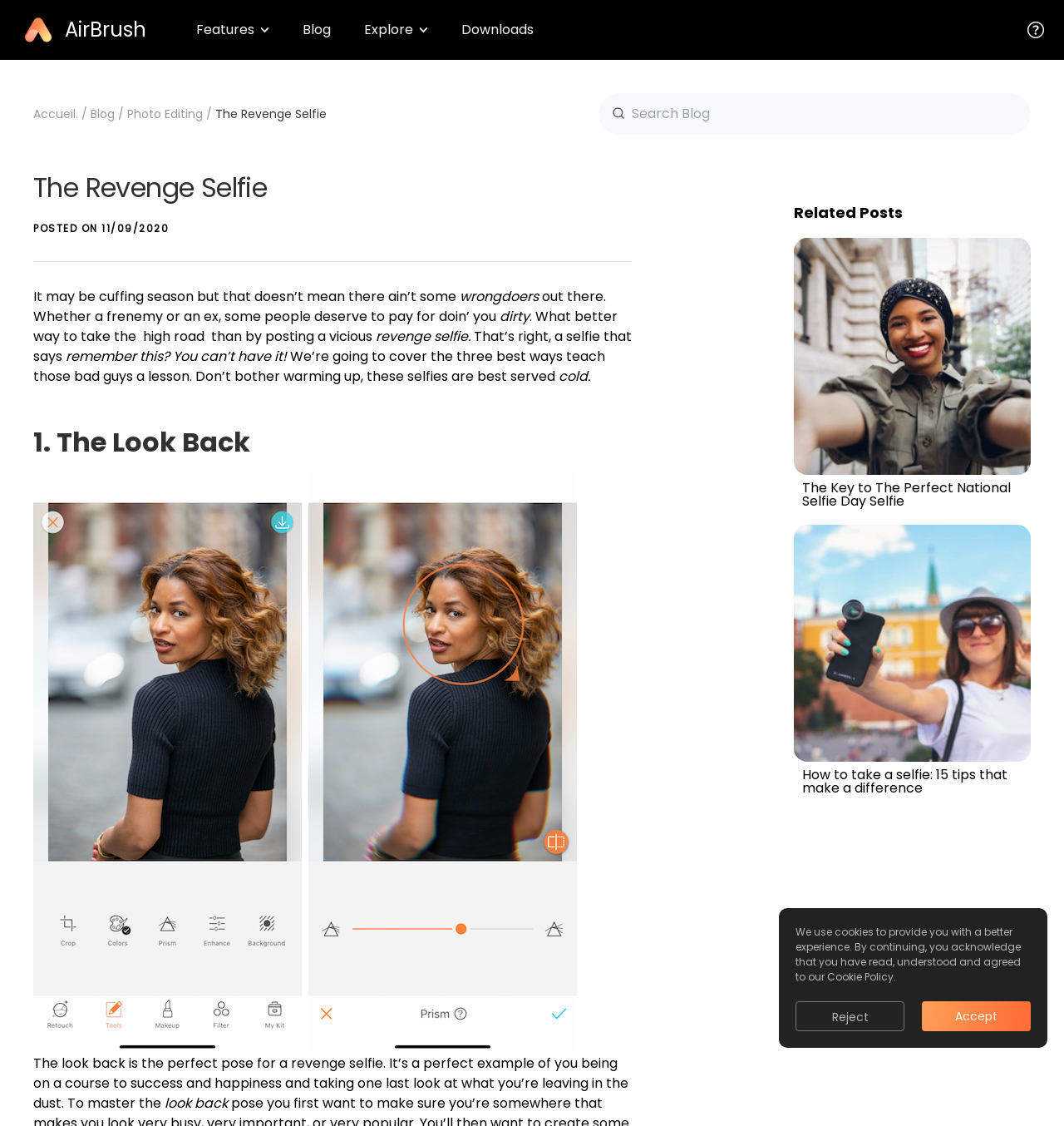Describe all significant elements and features of the webpage.

The webpage is about AirBrush, a portrait editor for creators. At the top, there is a small image and a navigation menu with links to "Features", "Blog", "Explore", "Downloads", and "FAQ". Below the navigation menu, there is a prominent link to "Accueil" (French for "Home") and a breadcrumb trail with links to "Blog" and "Photo Editing".

The main content of the page is a blog post titled "The Revenge Selfie". The post has a heading and a brief introduction, followed by a search bar and a textbox to search the blog. The post's content is divided into sections, each with a heading and a figure containing an image. The images are labeled as "Revenge Selfie 01" and "Revenge Selfie 02". The text describes the concept of a "revenge selfie" and provides tips on how to take one.

To the right of the main content, there is a section titled "Related Posts" with links to other blog posts, including "The Key to The Perfect National Selfie Day Selfie" and "How to take a selfie: 15 tips that make a difference". Each related post has a brief description and a thumbnail image.

At the bottom of the page, there is a notice about cookies, stating that the website uses cookies to provide a better experience and asking users to acknowledge their cookie policy. There are two buttons, "Reject" and "Accept", to respond to the cookie policy.